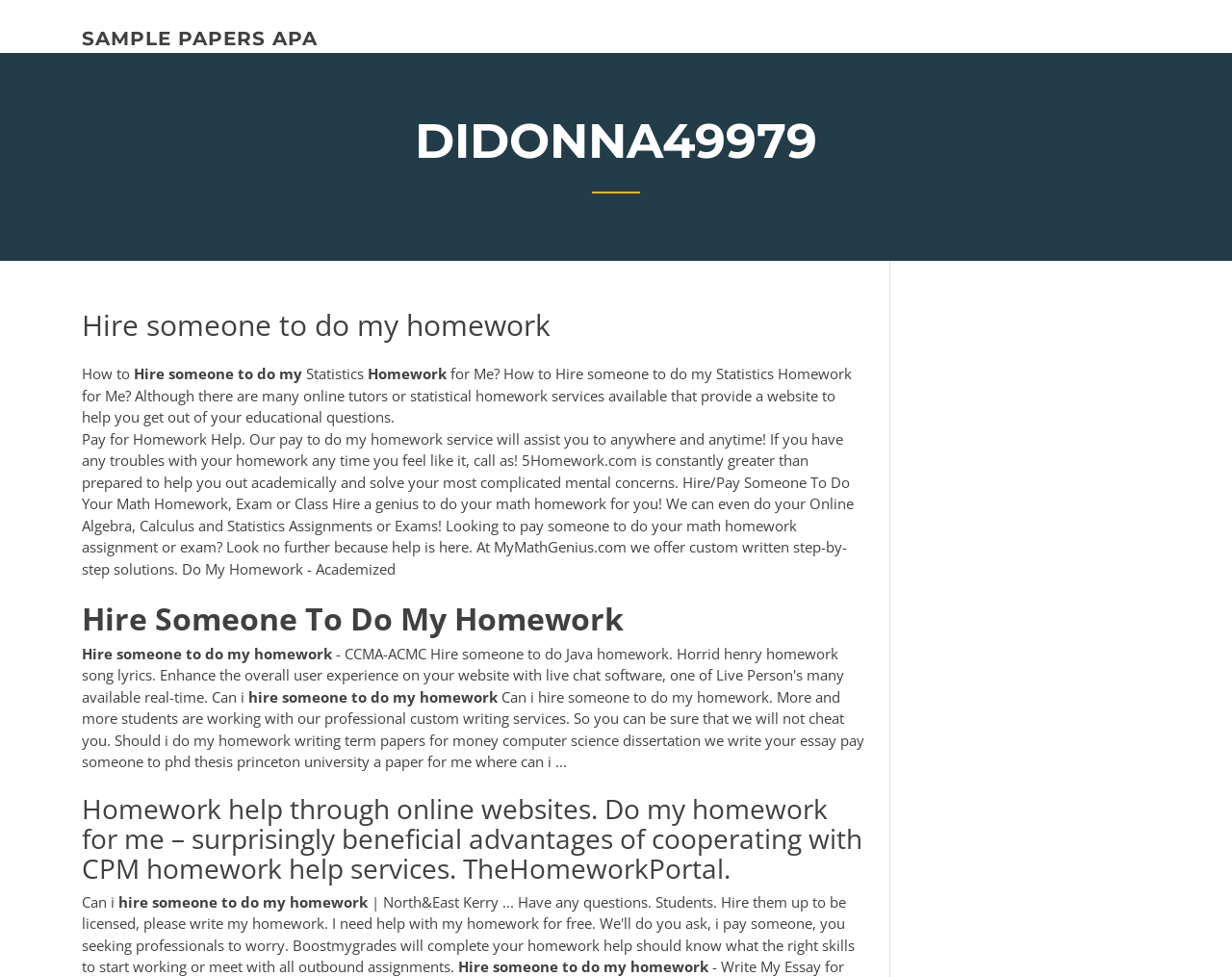Using the provided element description, identify the bounding box coordinates as (top-left x, top-left y, bottom-right x, bottom-right y). Ensure all values are between 0 and 1. Description: sample papers apa

[0.066, 0.028, 0.258, 0.051]